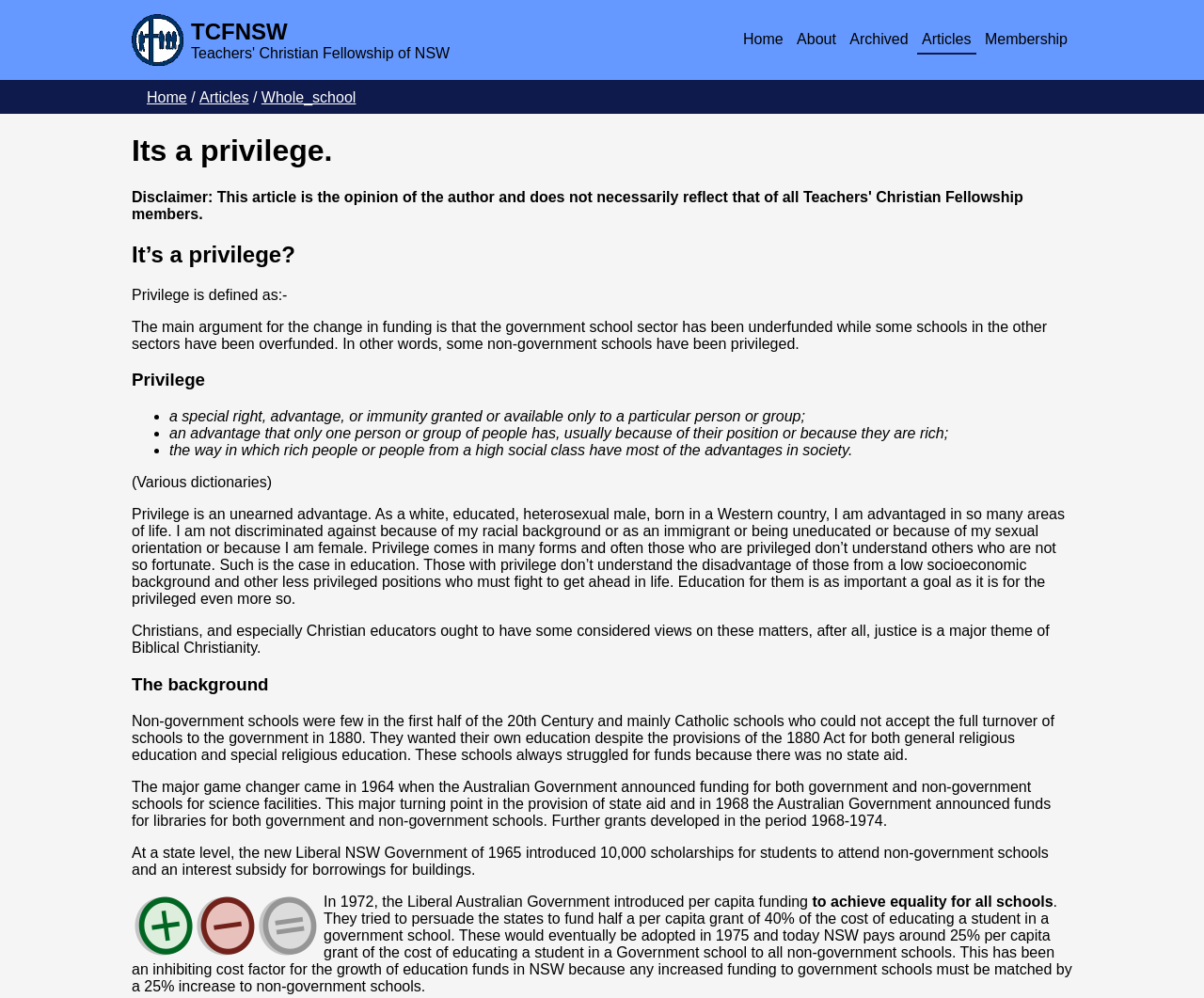Please specify the bounding box coordinates of the clickable region necessary for completing the following instruction: "Click the 'About' link". The coordinates must consist of four float numbers between 0 and 1, i.e., [left, top, right, bottom].

[0.658, 0.026, 0.698, 0.052]